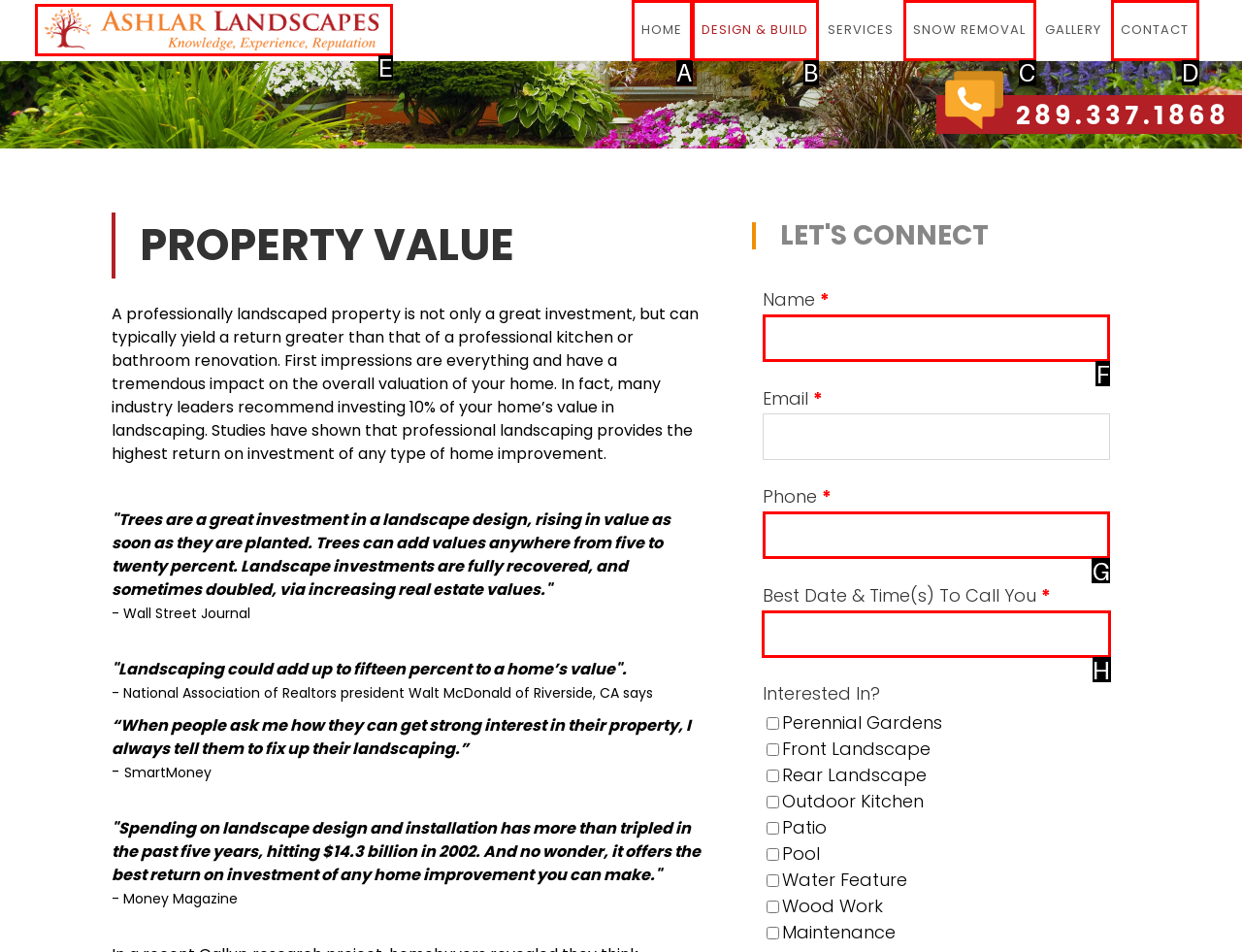Pick the option that should be clicked to perform the following task: Select a date and time to call you
Answer with the letter of the selected option from the available choices.

H